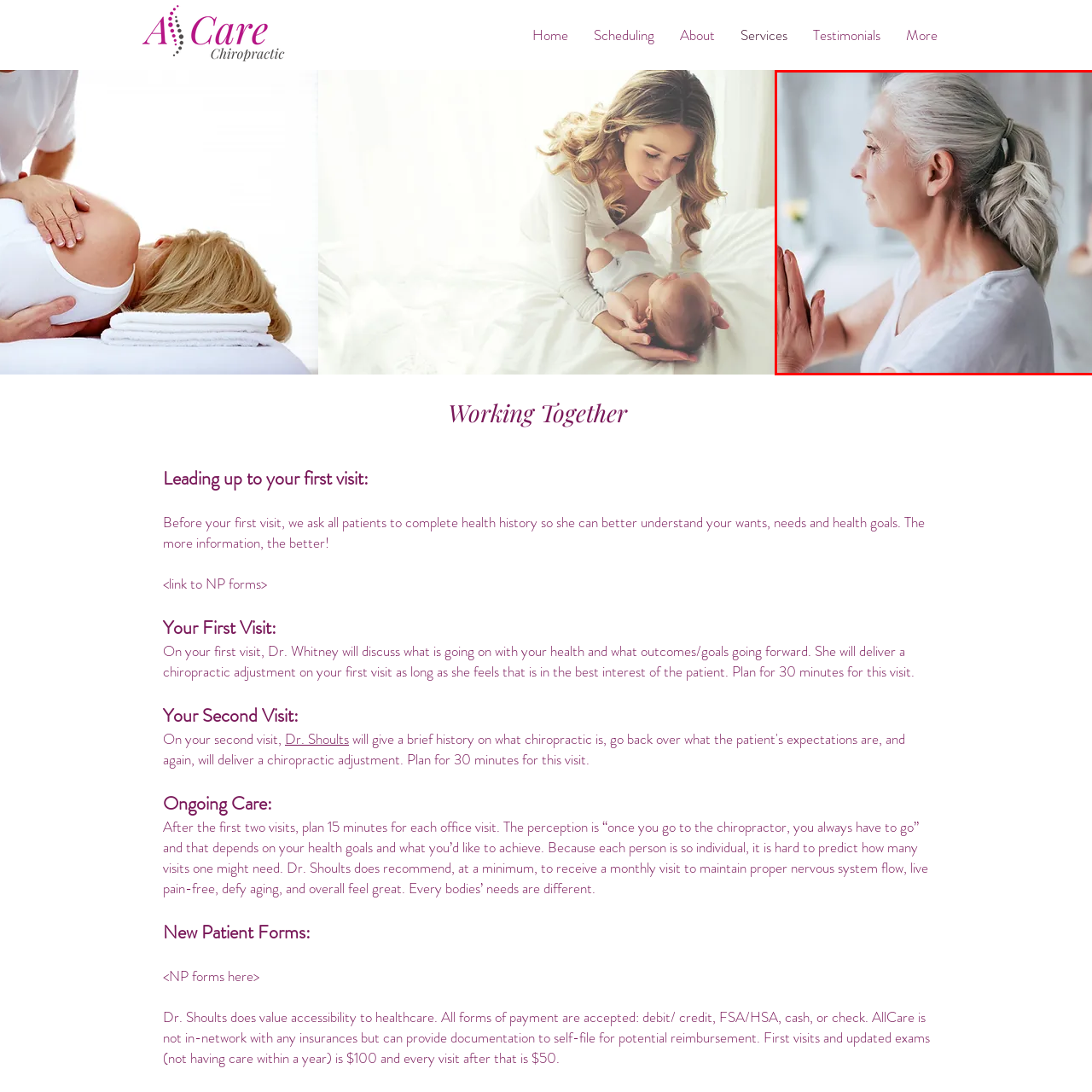Look at the image inside the red boundary and respond to the question with a single word or phrase: Is the atmosphere in the image calming?

Yes